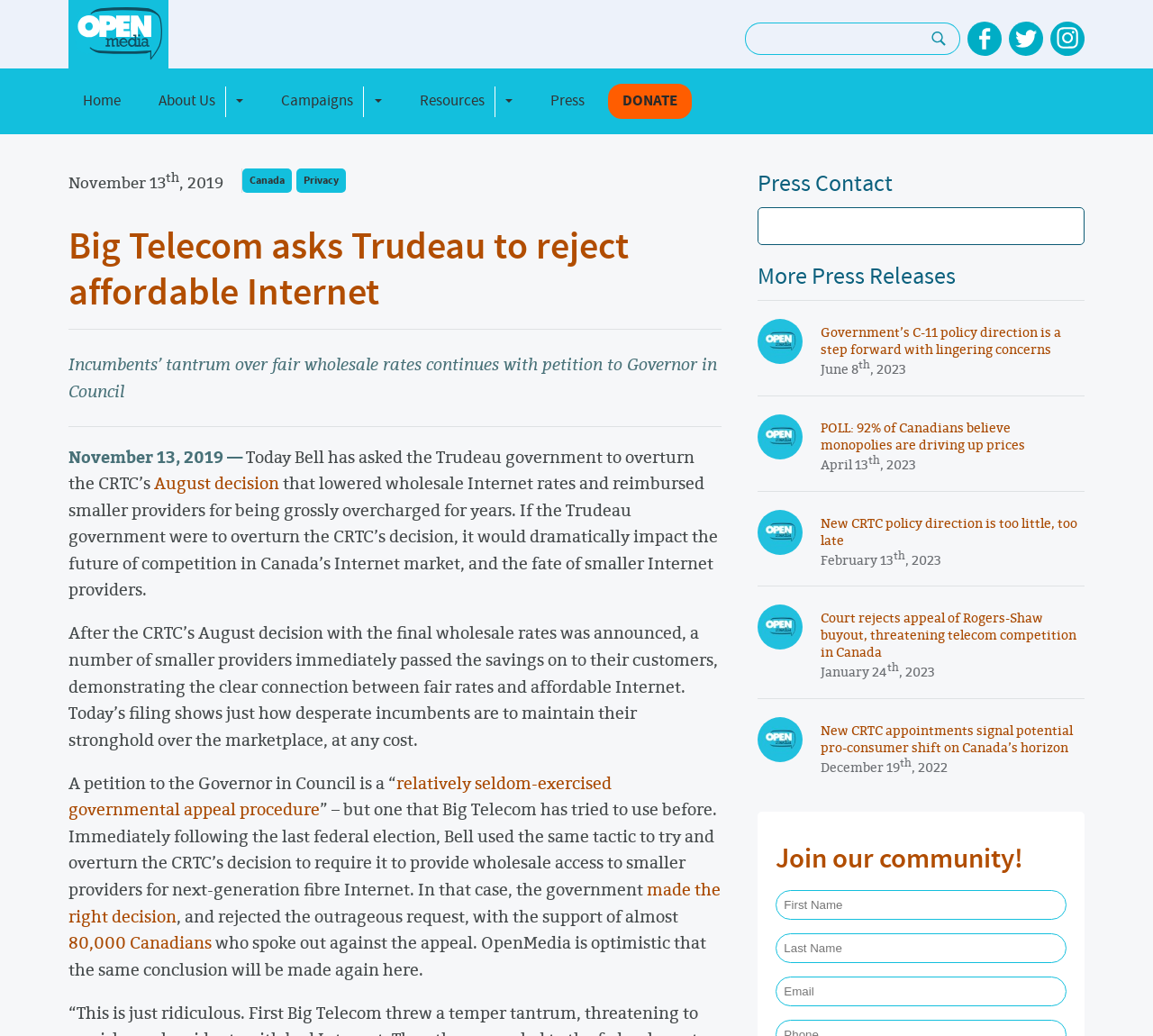Answer the question in a single word or phrase:
What is the organization's name?

OpenMedia